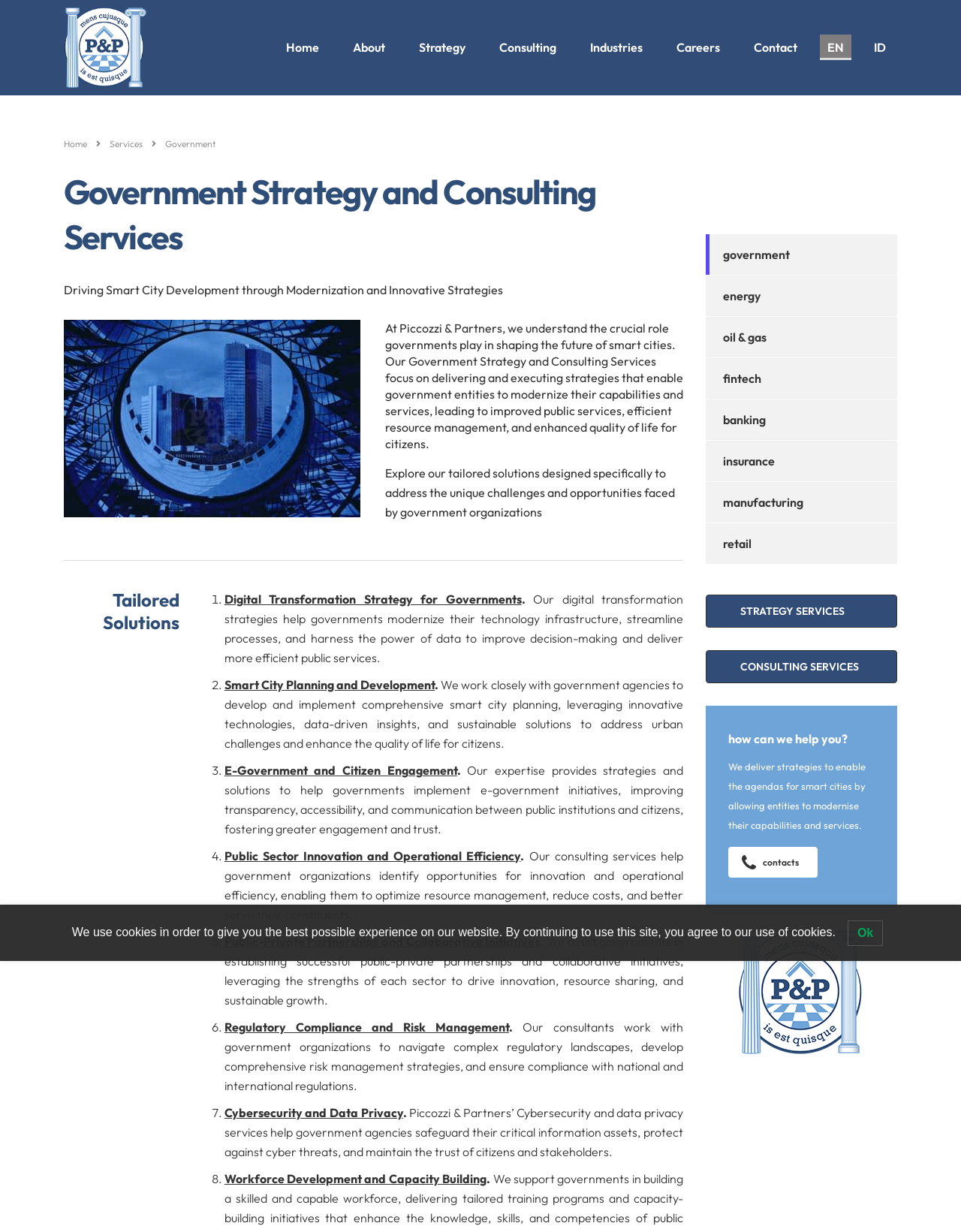What is the company name on the top left?
Refer to the image and provide a thorough answer to the question.

I found the company name 'Piccozzi & Partners' on the top left of the webpage, which is a link and an image with the same name.